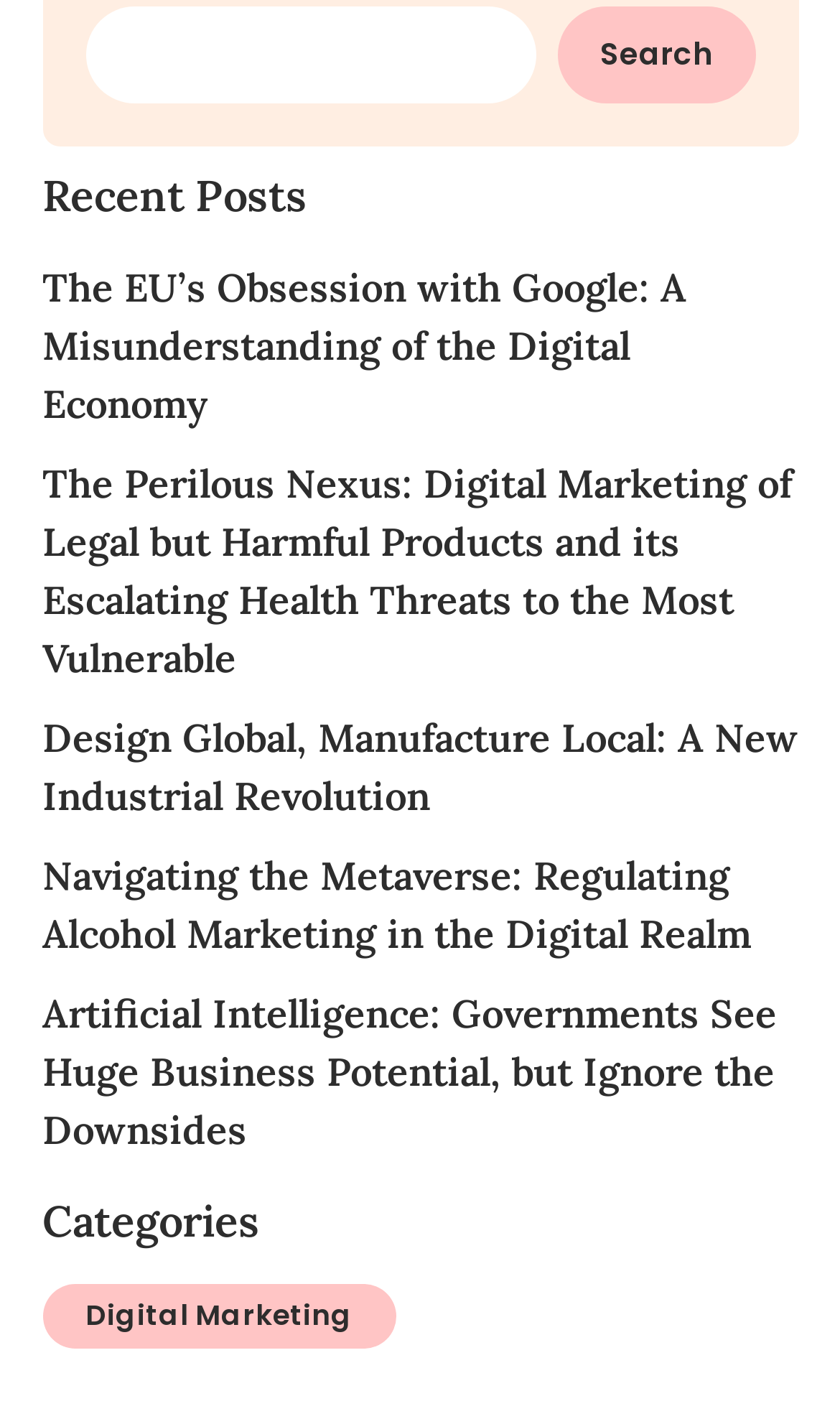Please determine the bounding box coordinates, formatted as (top-left x, top-left y, bottom-right x, bottom-right y), with all values as floating point numbers between 0 and 1. Identify the bounding box of the region described as: parent_node: Search name="s"

[0.101, 0.005, 0.637, 0.073]